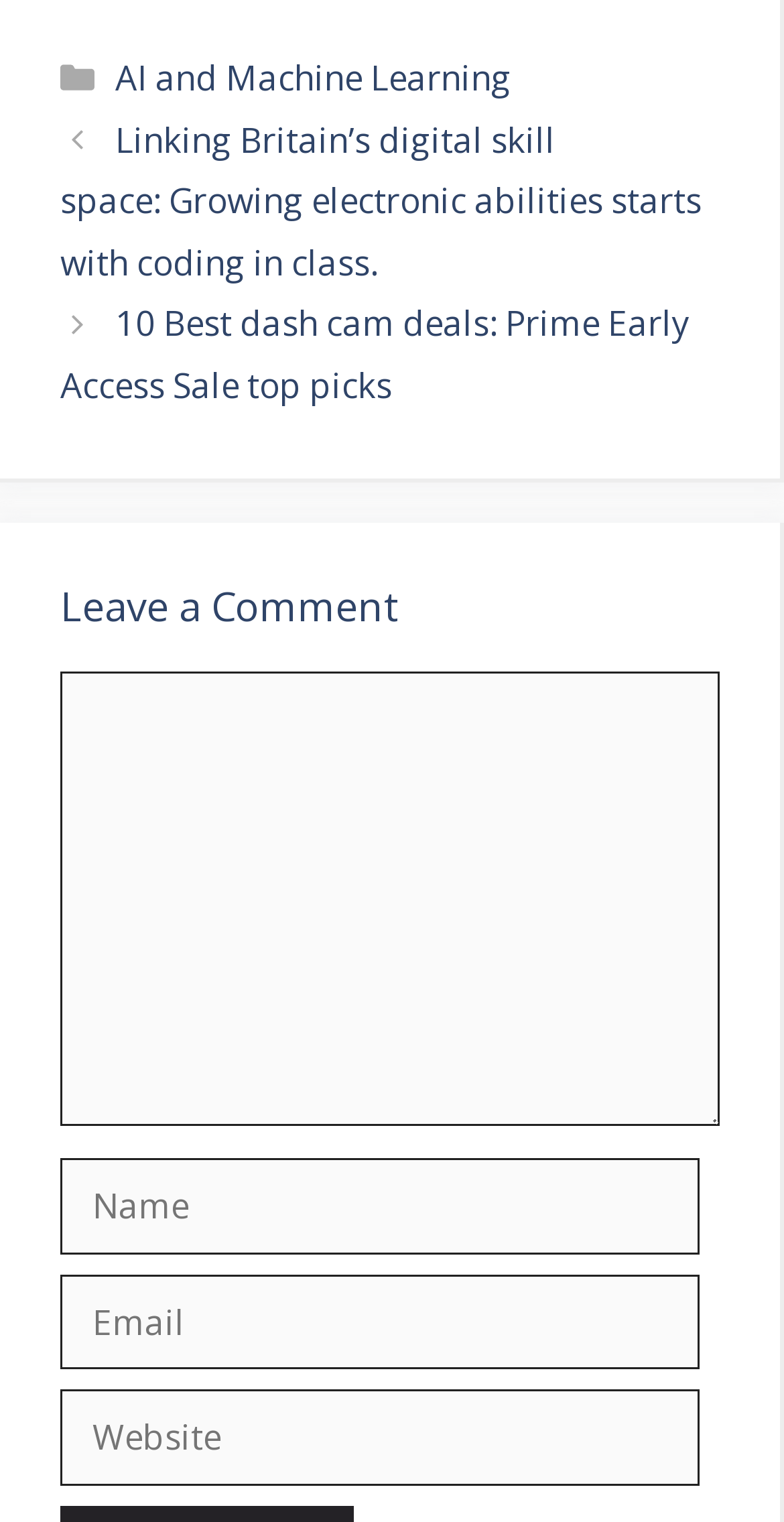What is the position of the 'Leave a Comment' heading?
Please provide a detailed and comprehensive answer to the question.

Based on the y1 and y2 coordinates of the 'Leave a Comment' heading, I determined that it is located above the comment section, which includes the textboxes and labels.